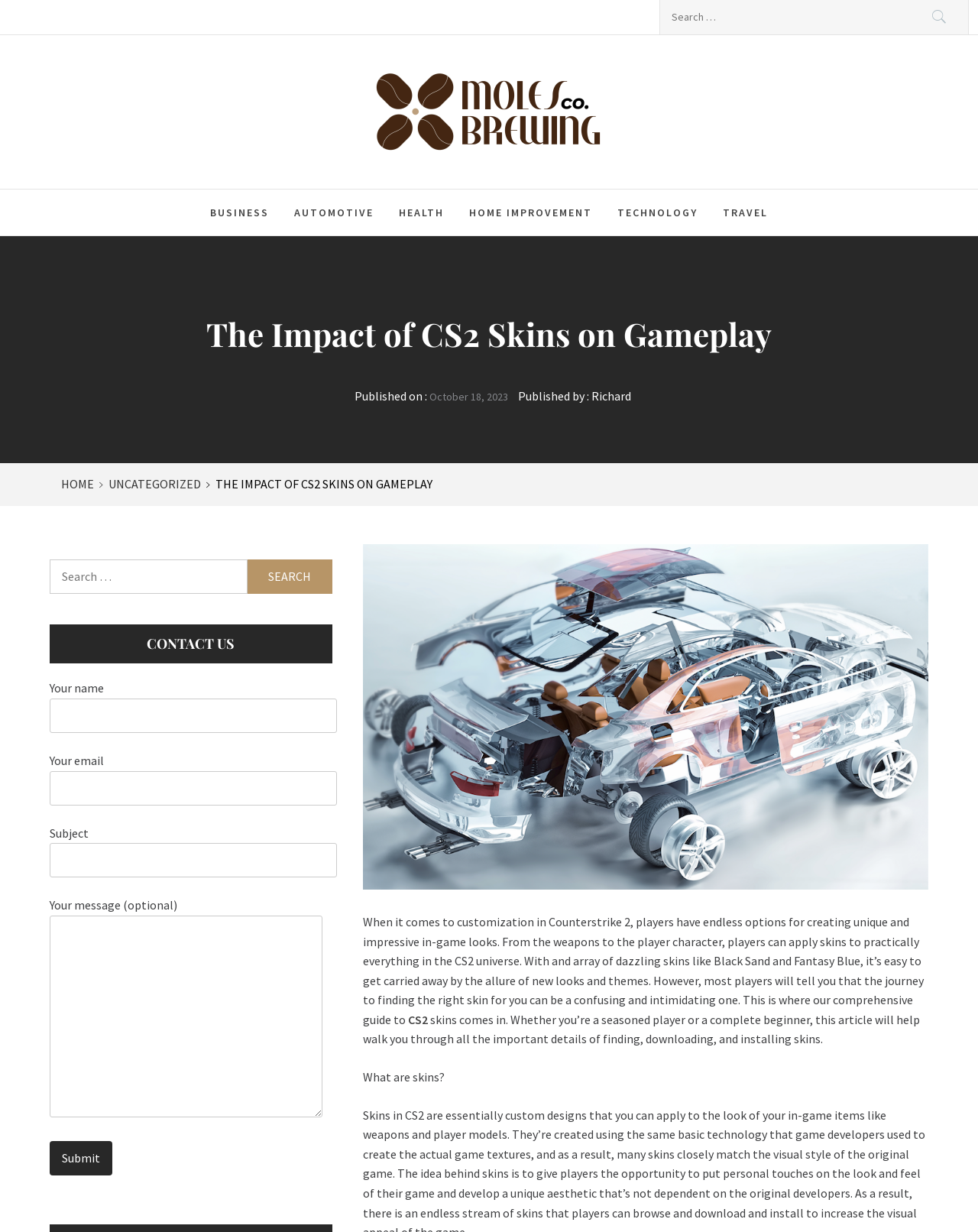Locate the bounding box coordinates of the element that should be clicked to fulfill the instruction: "Read about The Impact of CS2 Skins on Gameplay".

[0.009, 0.256, 0.991, 0.296]